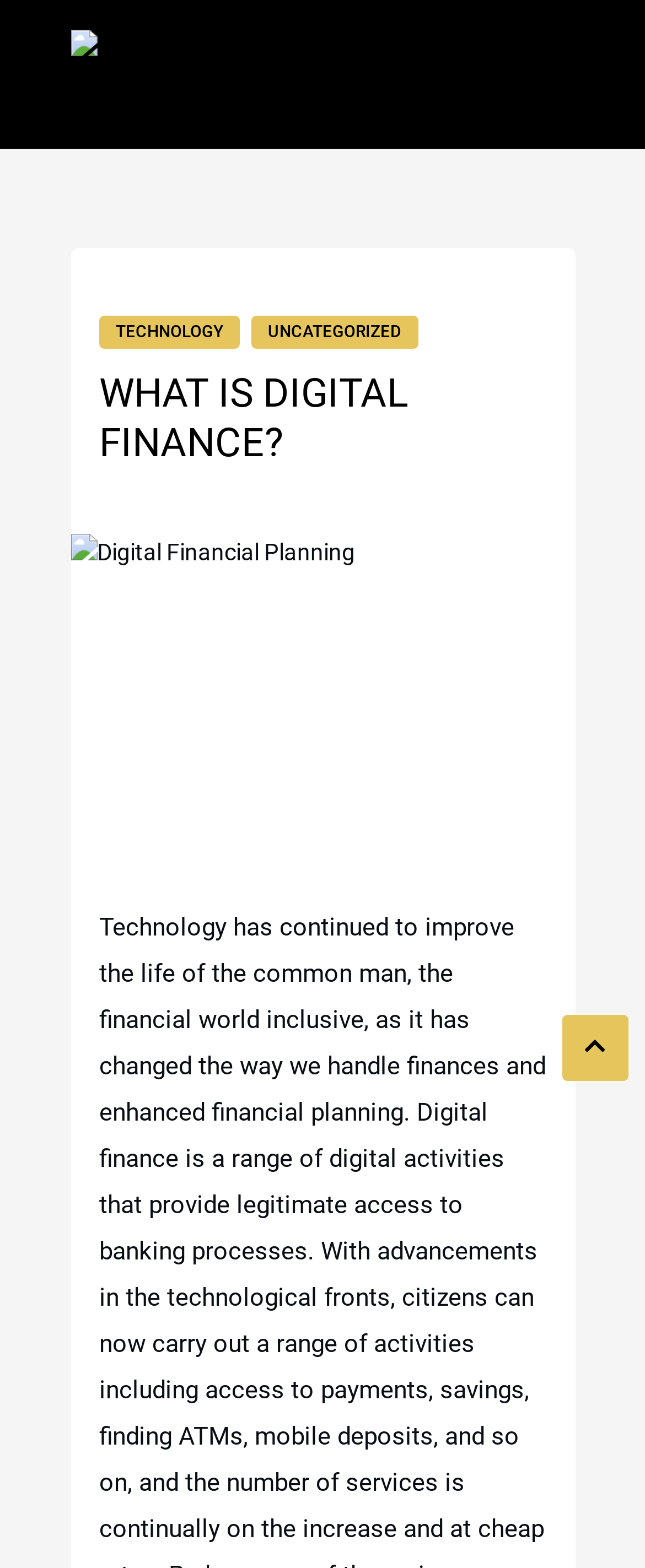How many images are there on the webpage?
From the details in the image, answer the question comprehensively.

I counted the images on the webpage and found two images: the logo image 'Digital Inspiration' and the main image 'Digital Financial Planning'. There are 2 images in total.